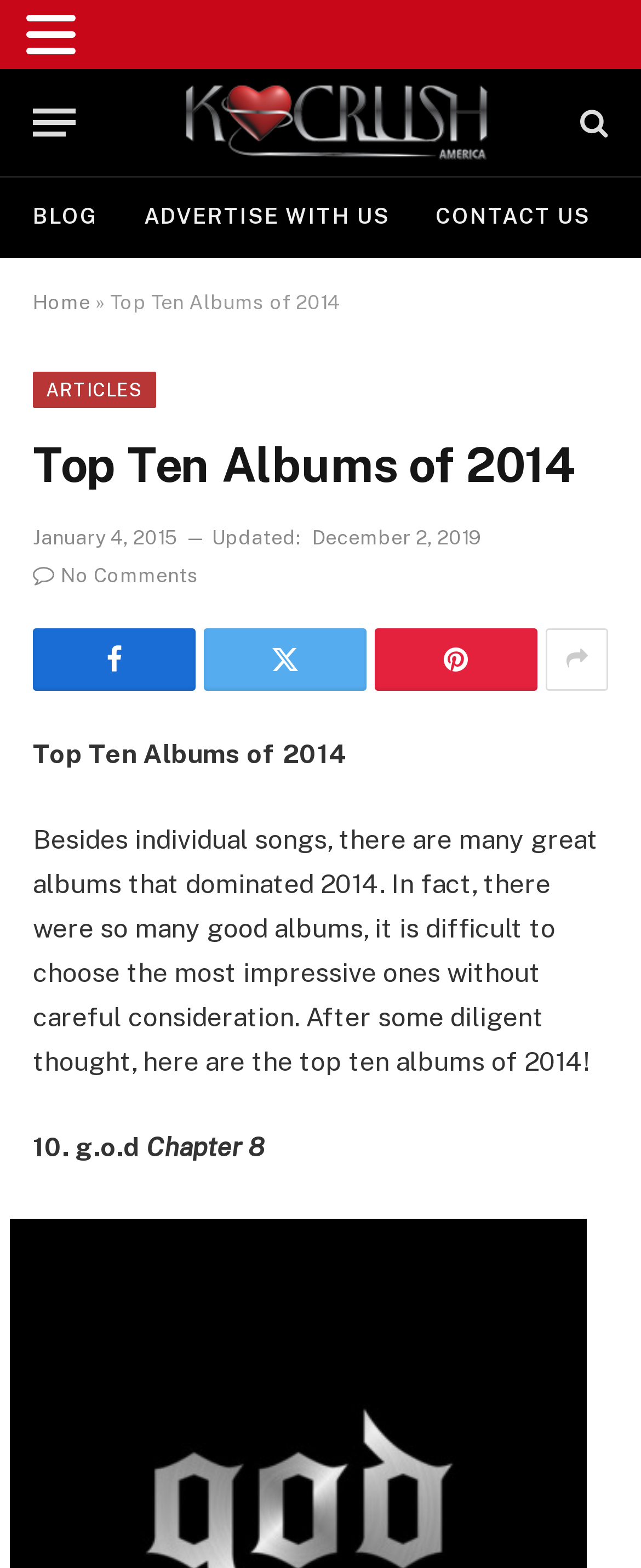Point out the bounding box coordinates of the section to click in order to follow this instruction: "Click the 'Menu' button".

[0.051, 0.055, 0.118, 0.102]